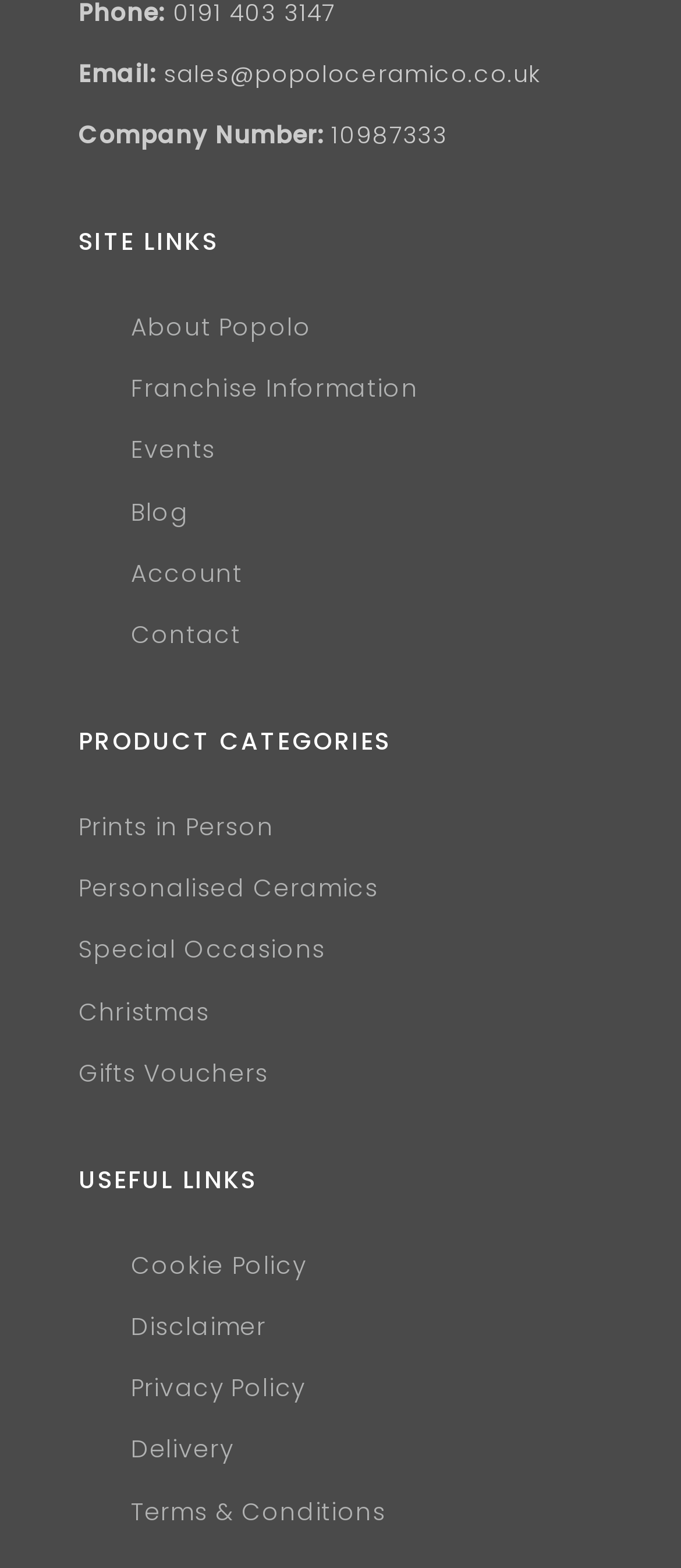Determine the bounding box coordinates of the clickable region to carry out the instruction: "Explore Personalised Ceramics".

[0.115, 0.556, 0.555, 0.577]